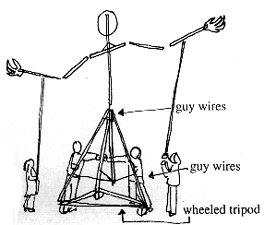What is the purpose of the 'guy wires'?
Using the image, provide a concise answer in one word or a short phrase.

Stabilization and manipulation